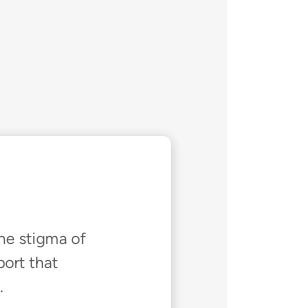What is the tone of the text in the image?
Please provide a full and detailed response to the question.

The design features clear, inviting text that calls attention to the need for openness and connection in mental health discussions, fostering an atmosphere of understanding and encouragement.